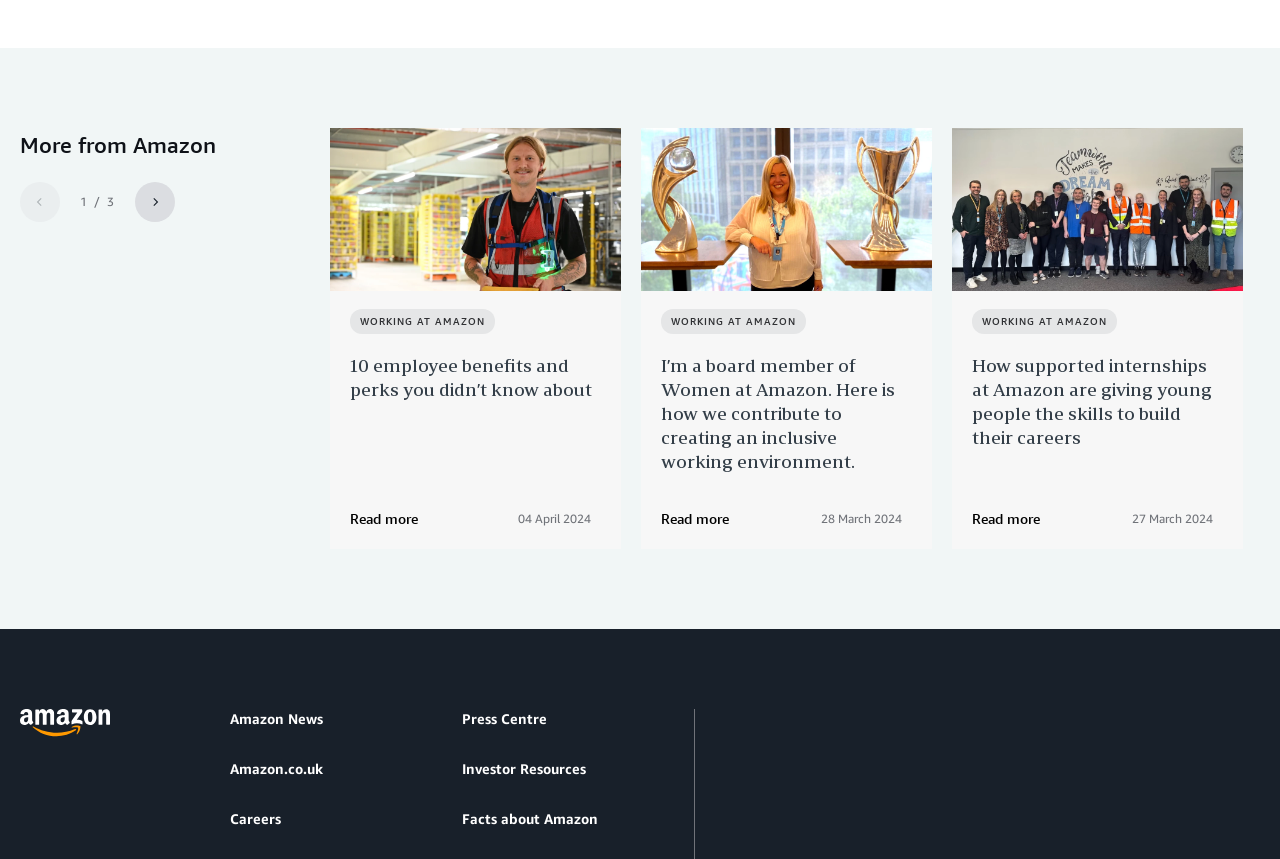How many articles are listed on this webpage?
Provide an in-depth answer to the question, covering all aspects.

I counted the number of articles by identifying the list element with ID 347, which contains three separate article sections. Each article section has a similar structure, with an image, a heading, and a 'Read more' link.